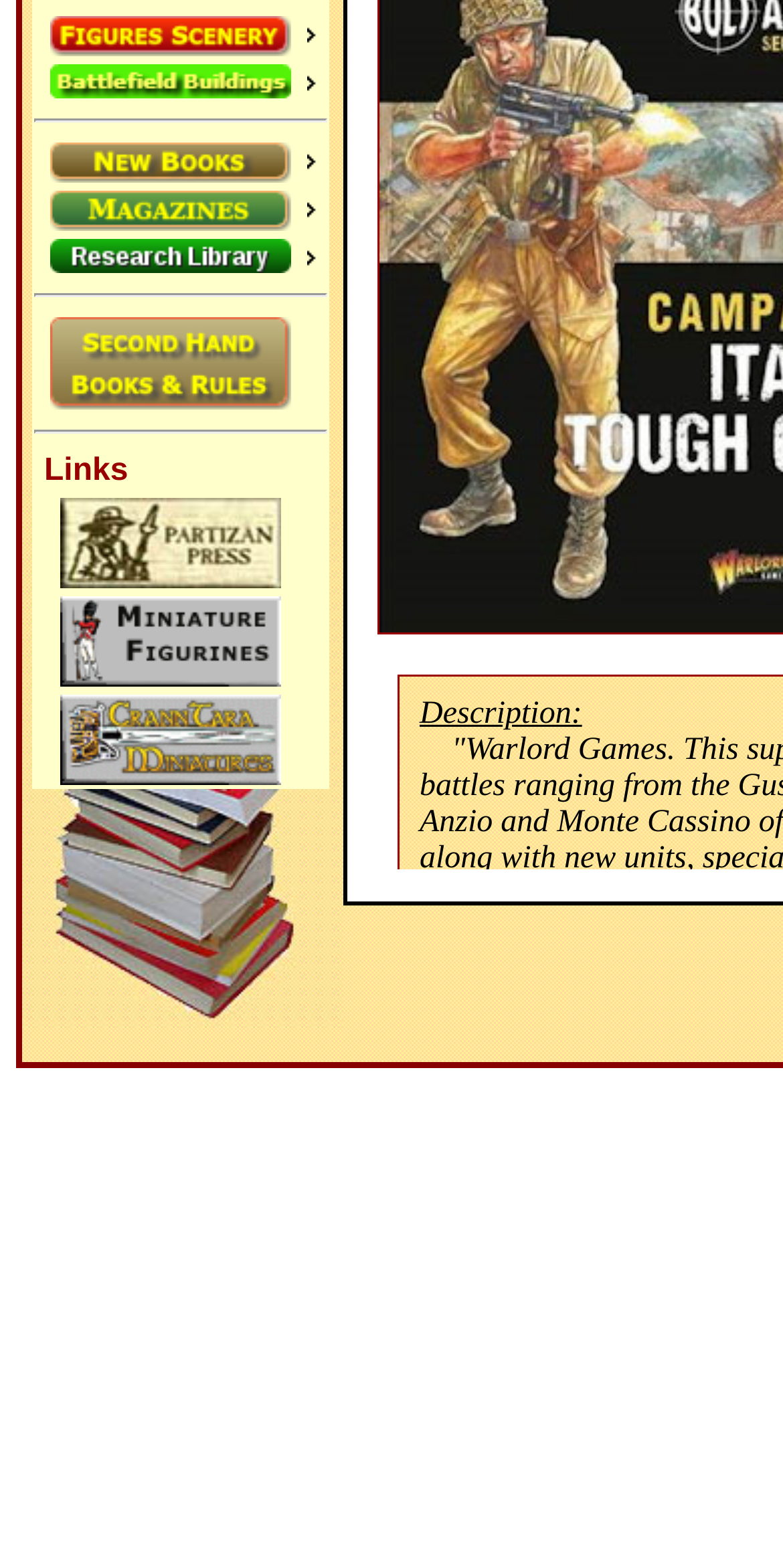Using the format (top-left x, top-left y, bottom-right x, bottom-right y), and given the element description, identify the bounding box coordinates within the screenshot: Links

[0.044, 0.286, 0.418, 0.314]